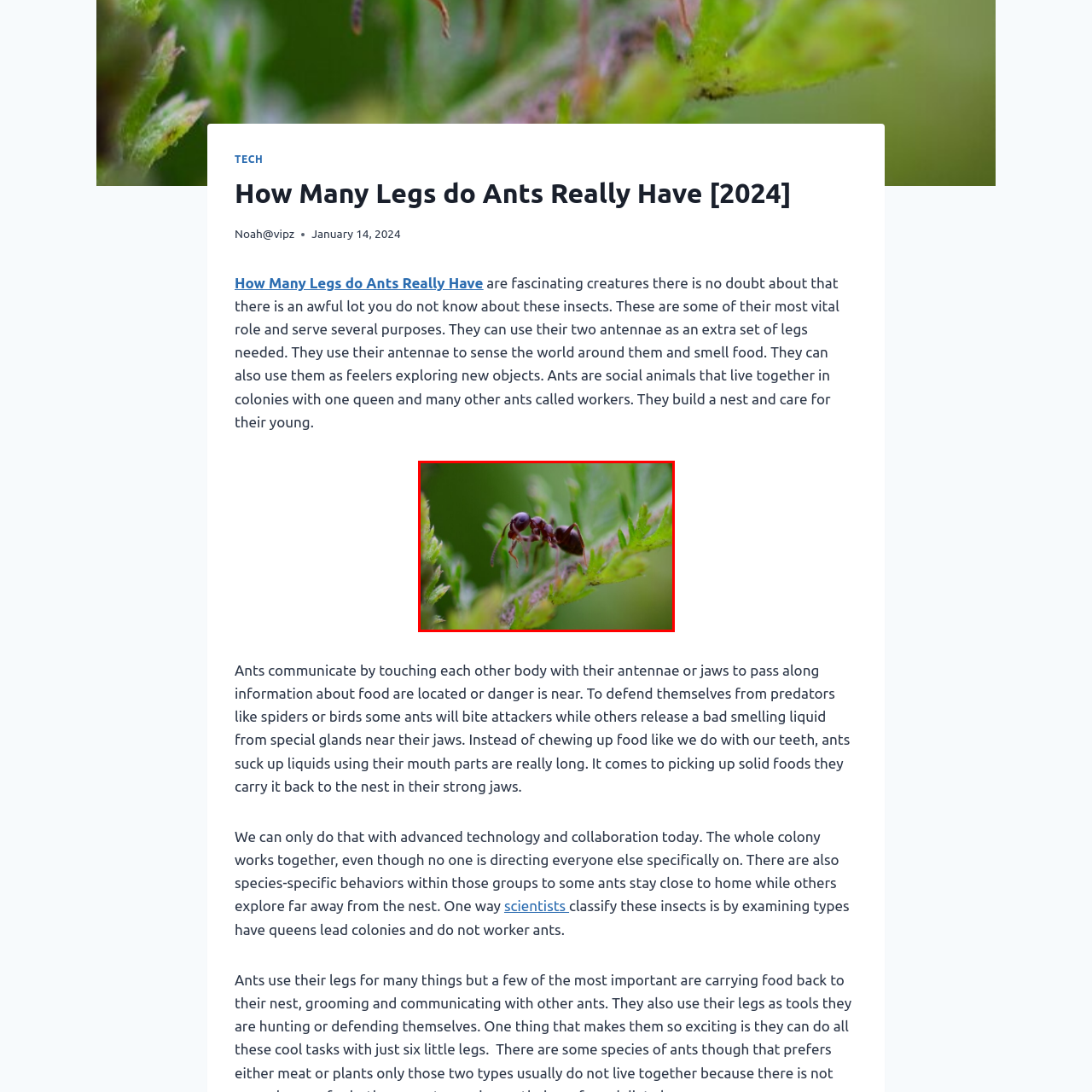Look at the section of the image marked by the red box and offer an in-depth answer to the next question considering the visual cues: What role do ants play in ecosystems?

The caption highlights the importance of ants in ecosystems, specifically mentioning that they aid in soil aeration and decomposing organic matter, which are essential processes that contribute to the overall health and balance of ecosystems.